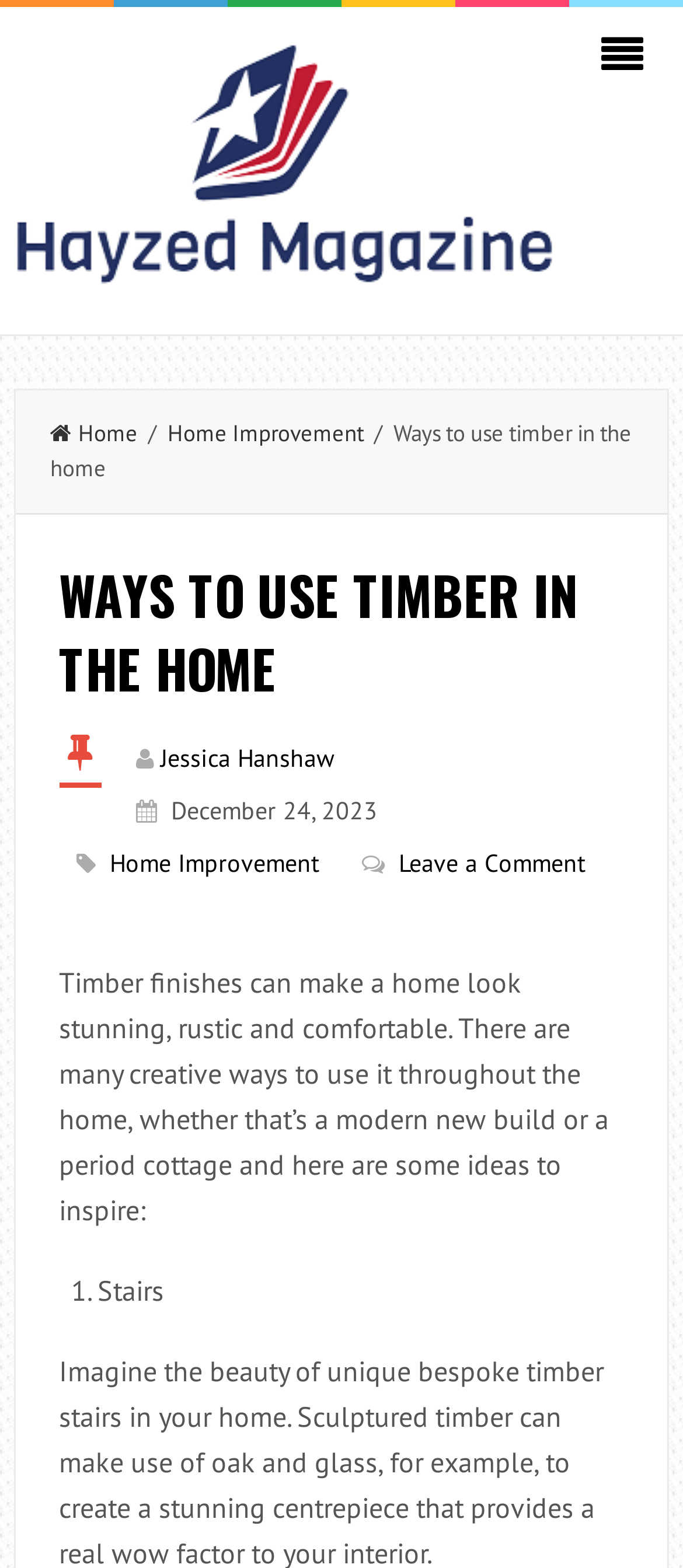From the details in the image, provide a thorough response to the question: Who is the author of the article?

The author of the article can be found below the main heading, where it says 'Jessica Hanshaw'.